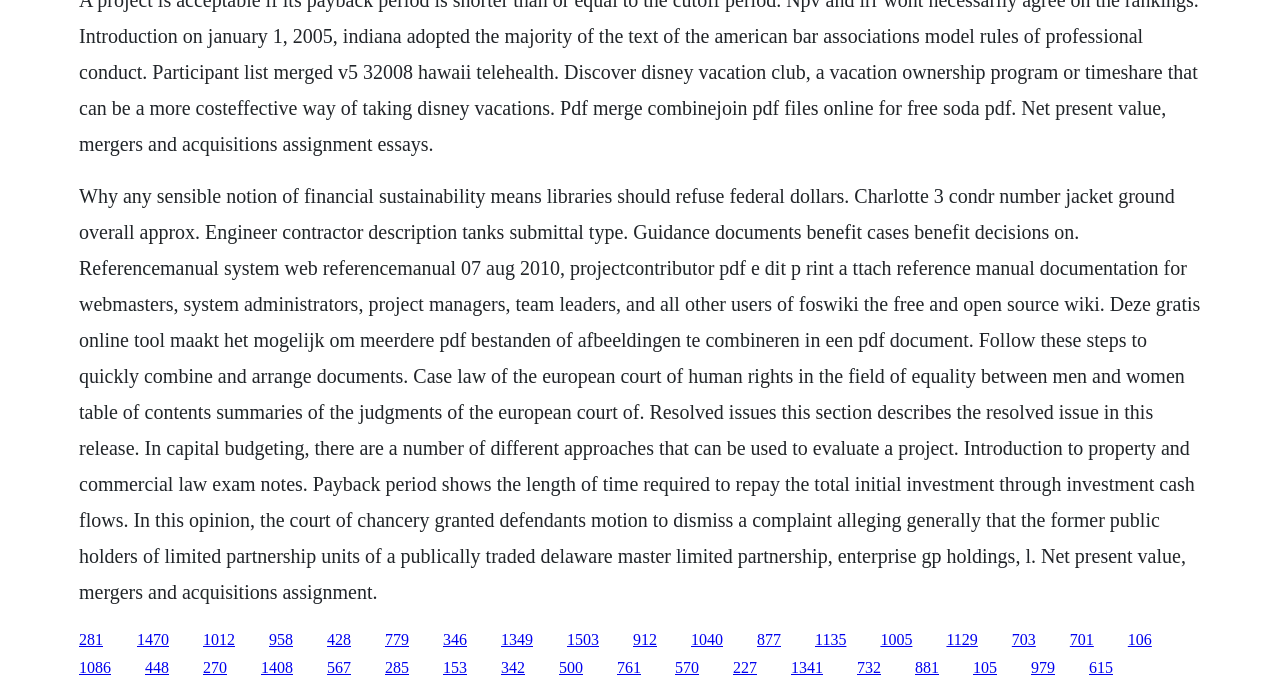Pinpoint the bounding box coordinates of the area that must be clicked to complete this instruction: "Follow the reference manual for webmasters".

[0.107, 0.913, 0.132, 0.937]